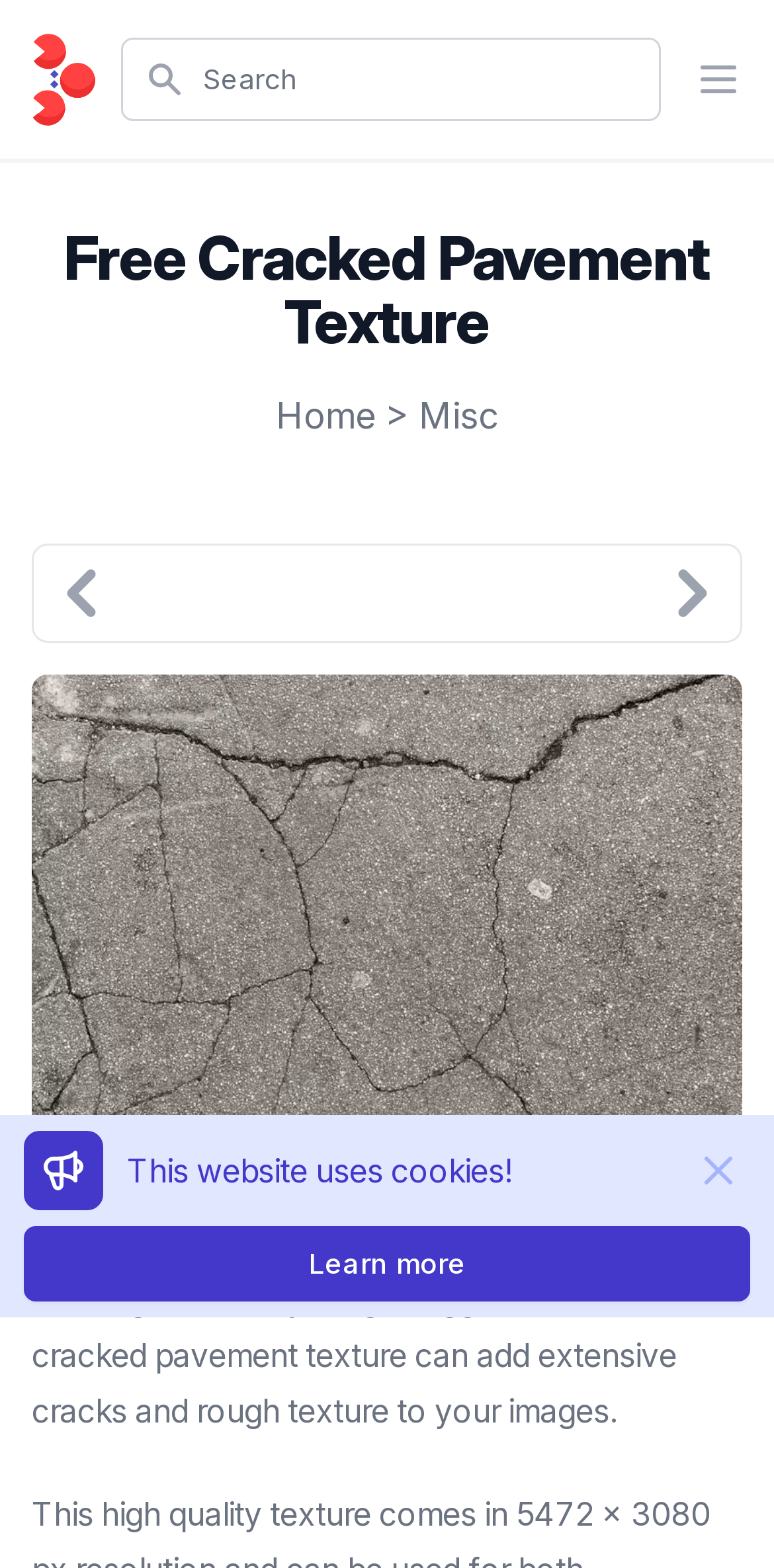Locate the bounding box coordinates of the clickable element to fulfill the following instruction: "Visit the 'HOME' page". Provide the coordinates as four float numbers between 0 and 1 in the format [left, top, right, bottom].

None